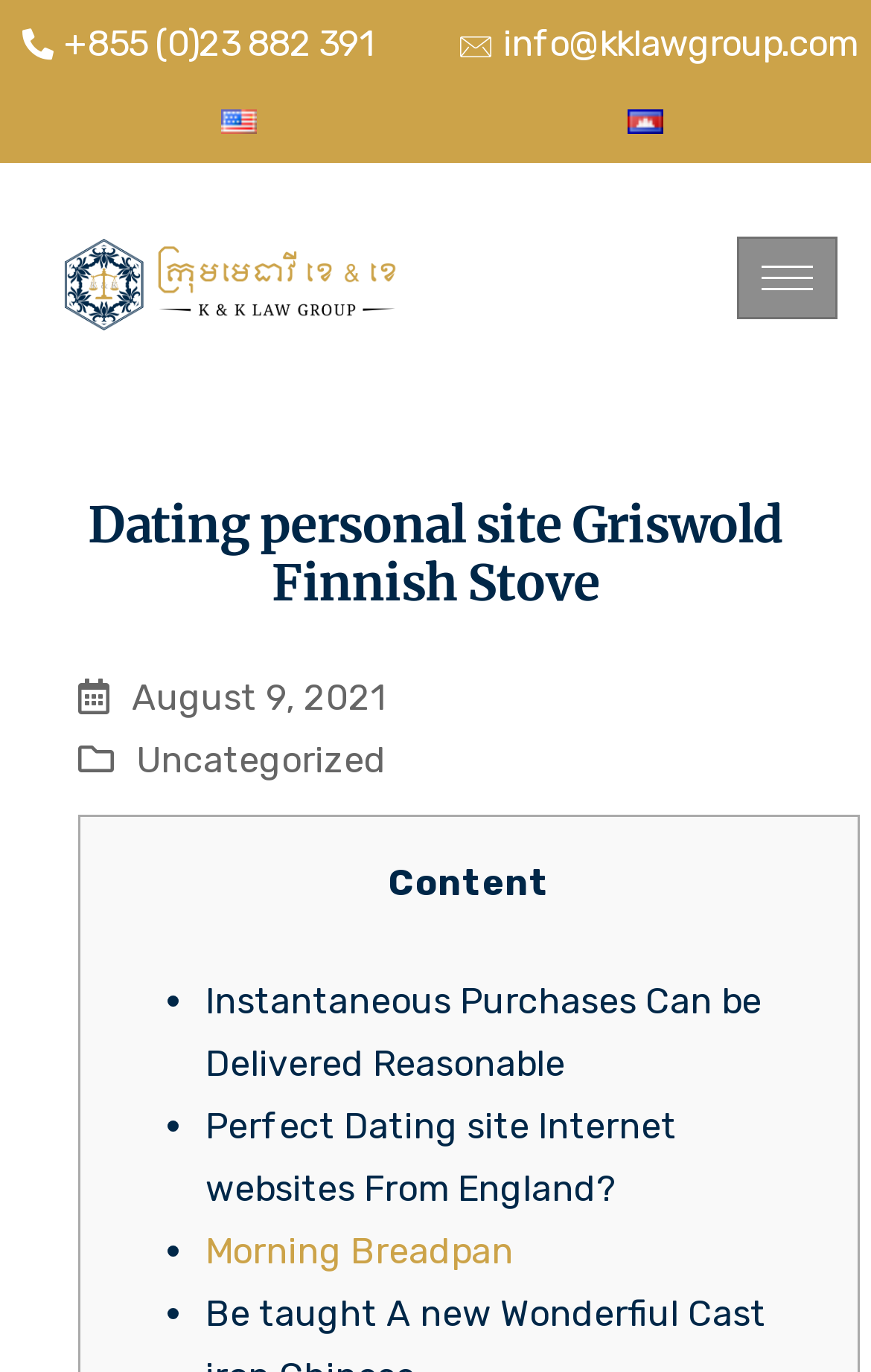What is the phone number of K & K Law Group?
Deliver a detailed and extensive answer to the question.

I found the phone number by looking at the top section of the webpage, where the contact information is usually displayed. The phone number is a link with the text '+855 (0)23 882 391'.